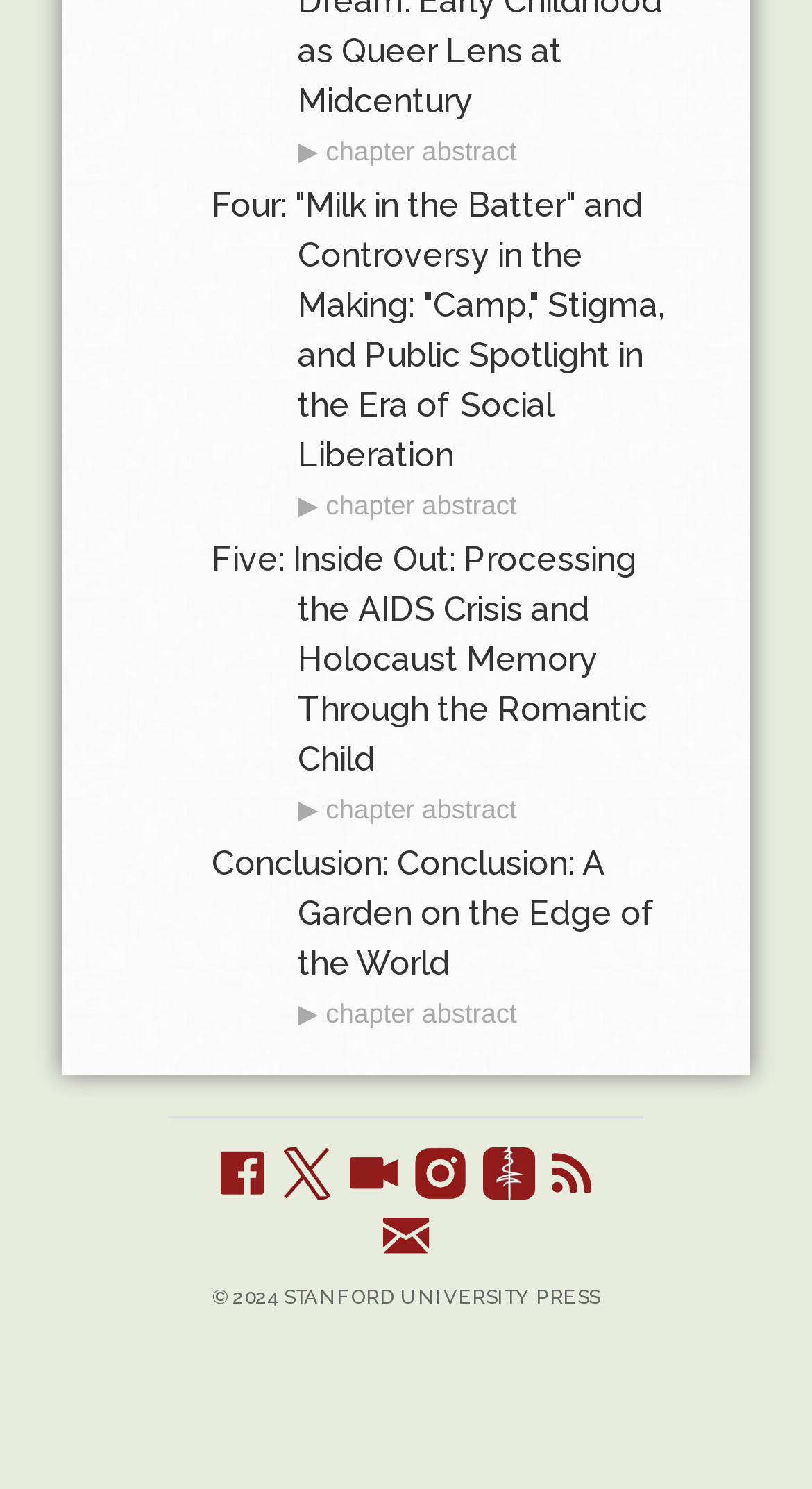How many social media links are present?
Use the image to answer the question with a single word or phrase.

3